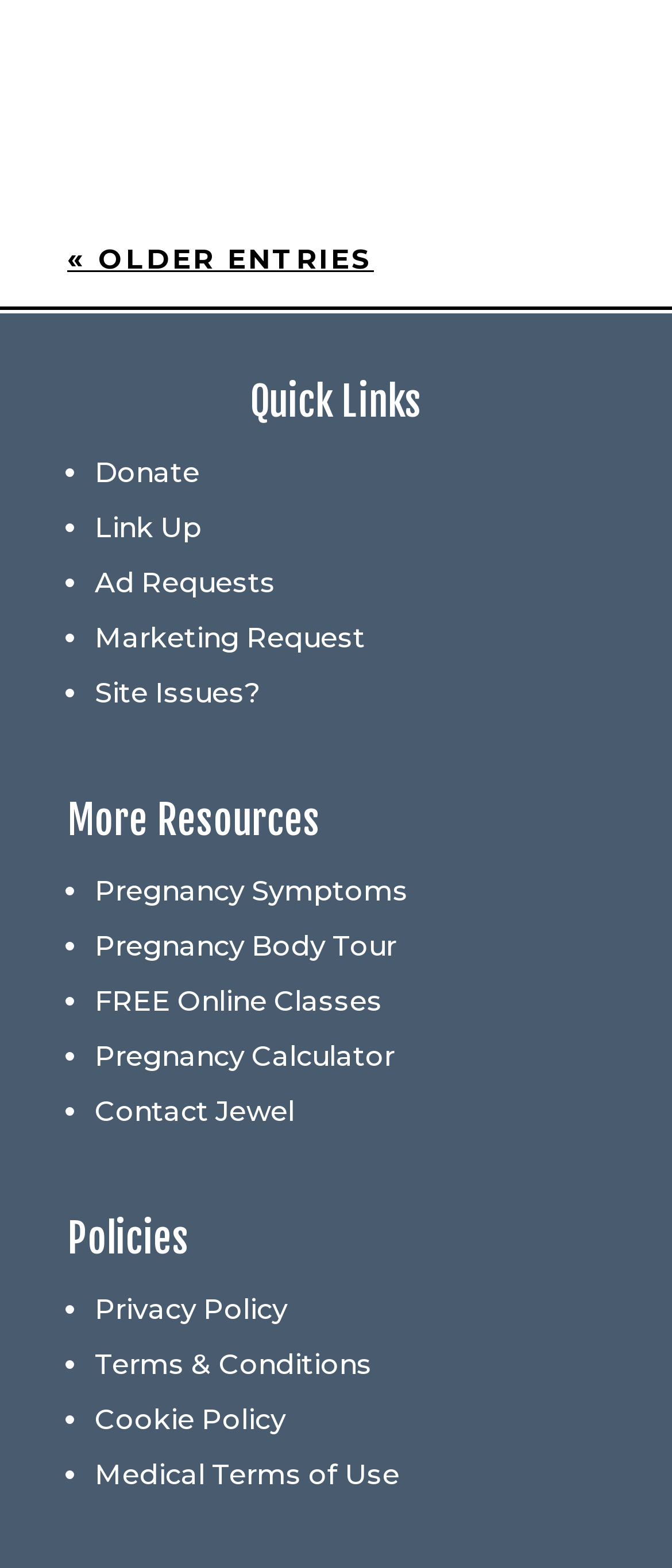Please determine the bounding box coordinates of the element to click in order to execute the following instruction: "Check 'Pregnancy Symptoms'". The coordinates should be four float numbers between 0 and 1, specified as [left, top, right, bottom].

[0.141, 0.558, 0.608, 0.579]